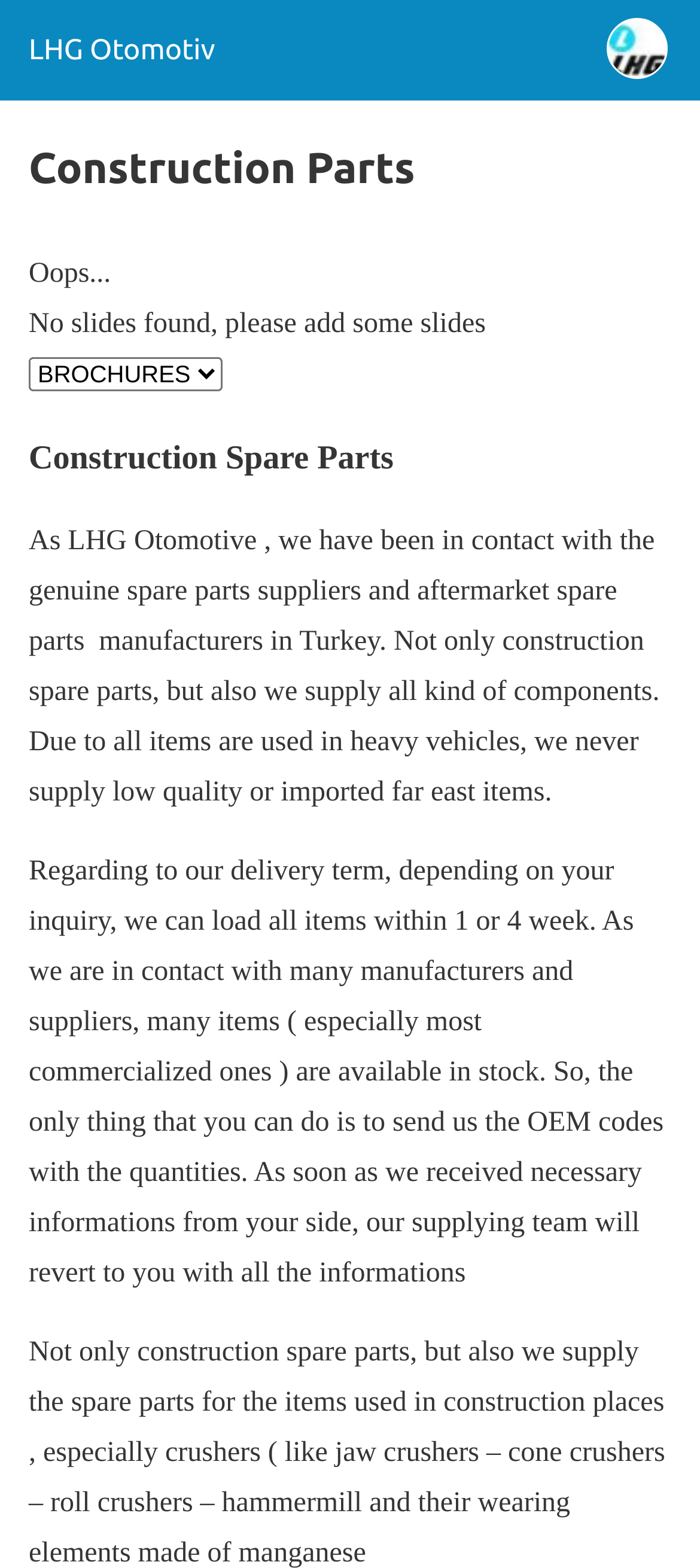What is the quality of spare parts supplied by LHG Otomotive?
Using the image as a reference, deliver a detailed and thorough answer to the question.

According to the webpage content, LHG Otomotive never supplies low-quality or imported spare parts, especially those from the Far East. This information is obtained from the static text element that describes the company's quality policy.